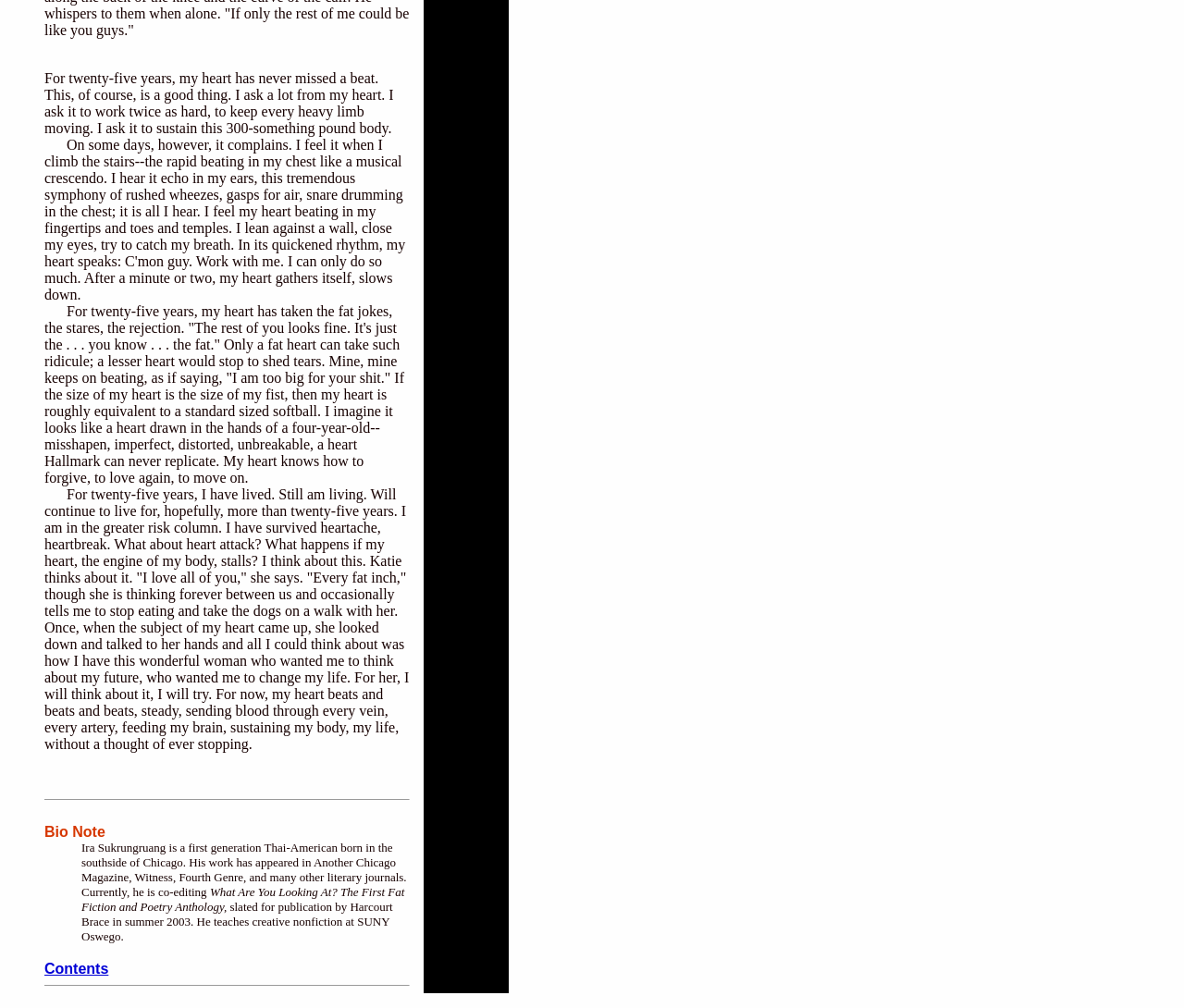Use the details in the image to answer the question thoroughly: 
Who is the person mentioned as caring about the author's health?

Katie is mentioned as someone who cares about the author's health and well-being, encouraging them to think about their future and make changes to their lifestyle.